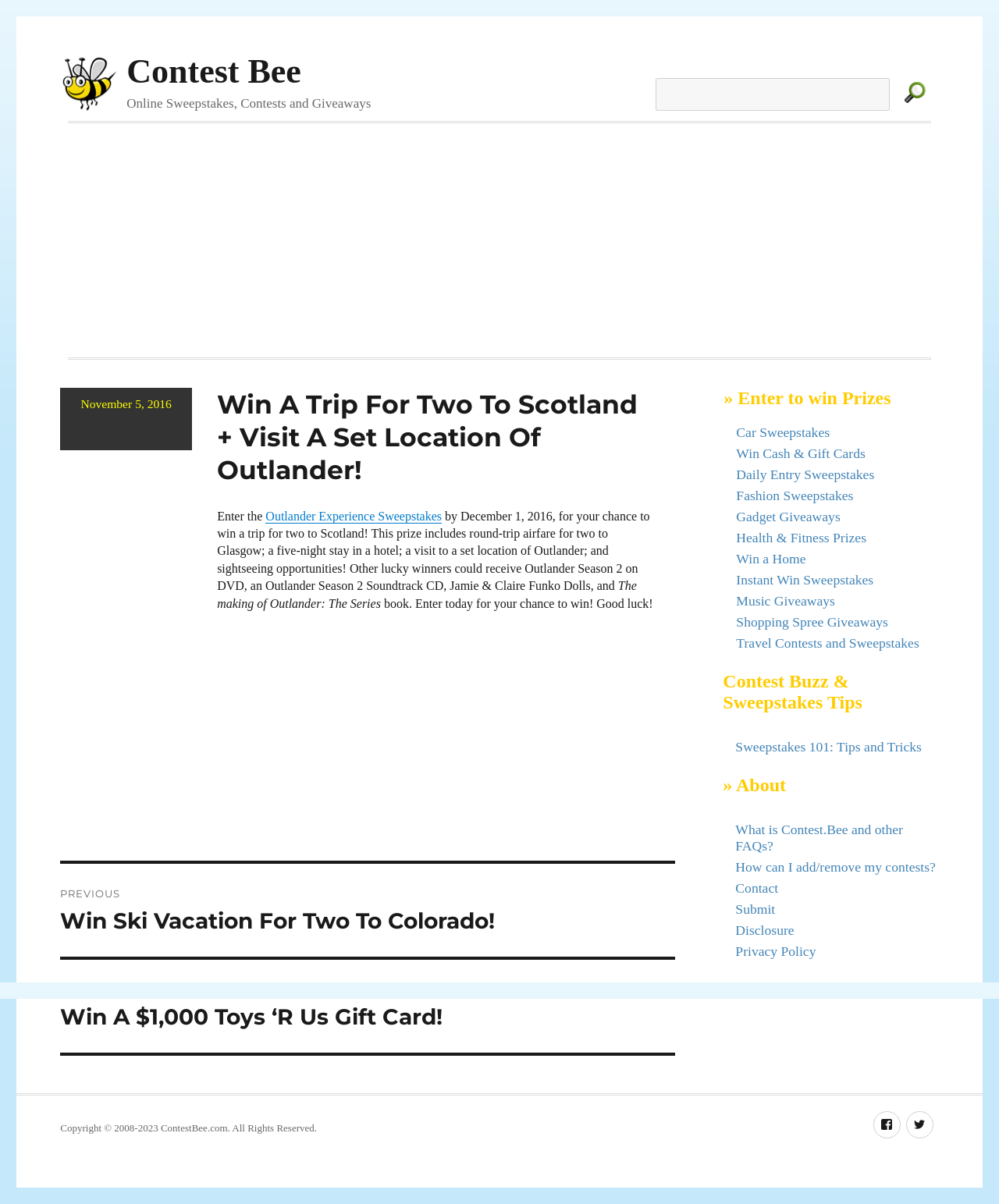What type of prizes can be won?
Look at the image and respond with a one-word or short-phrase answer.

Trips, DVDs, CDs, dolls